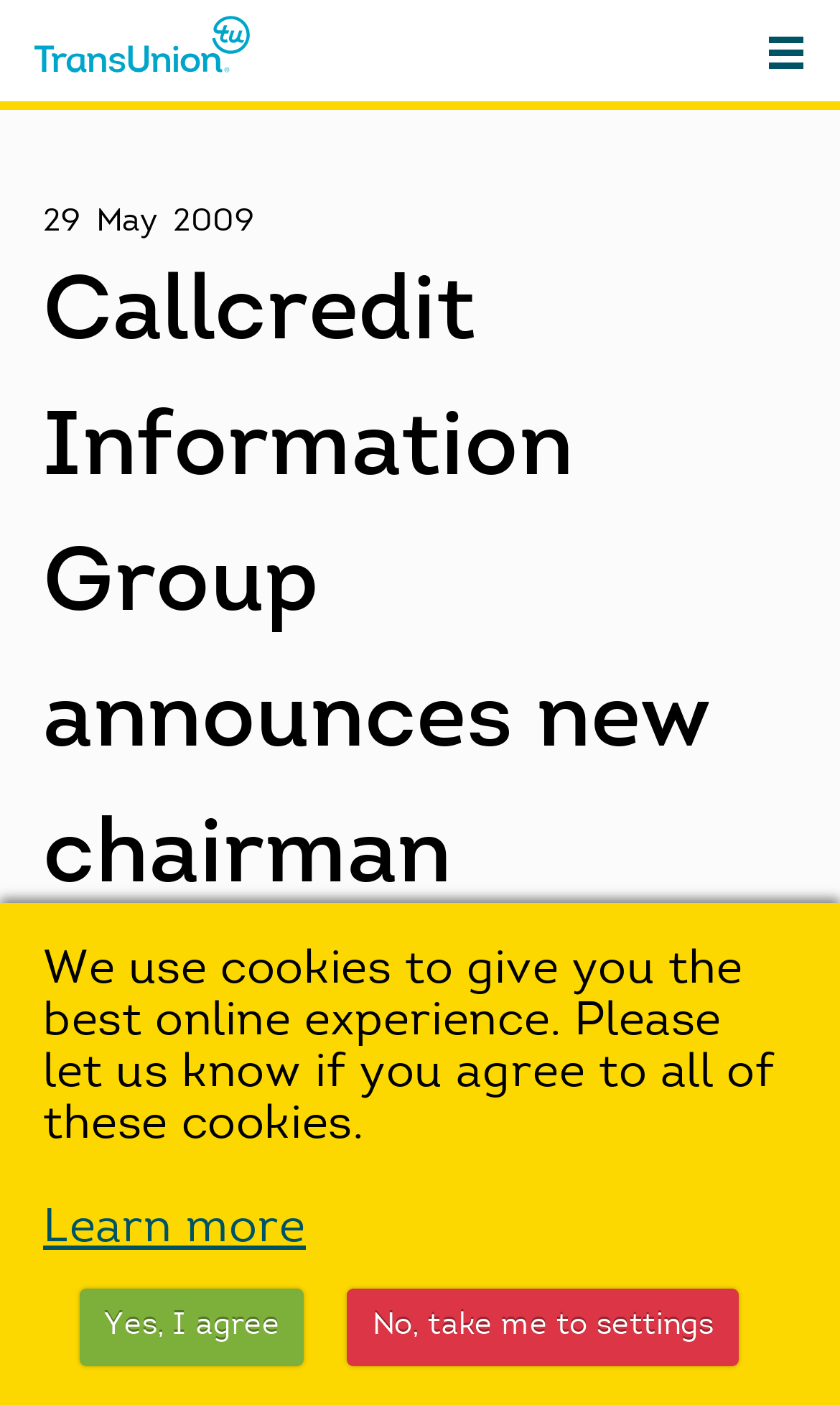What is the date of the announcement?
Based on the visual content, answer with a single word or a brief phrase.

29 May 2009